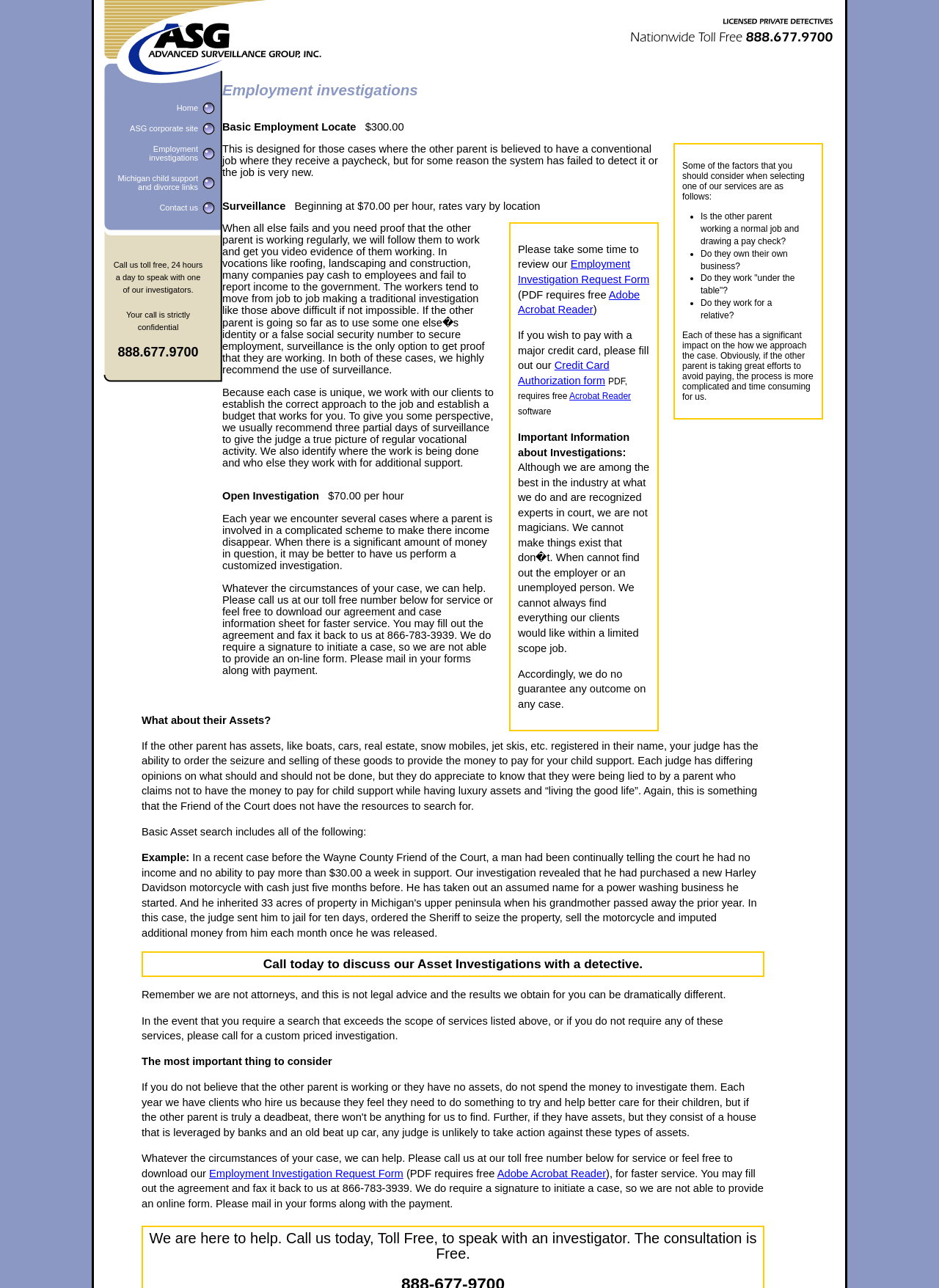Please locate the bounding box coordinates of the element that should be clicked to complete the given instruction: "Click the 'Employment investigations' link".

[0.159, 0.112, 0.211, 0.126]